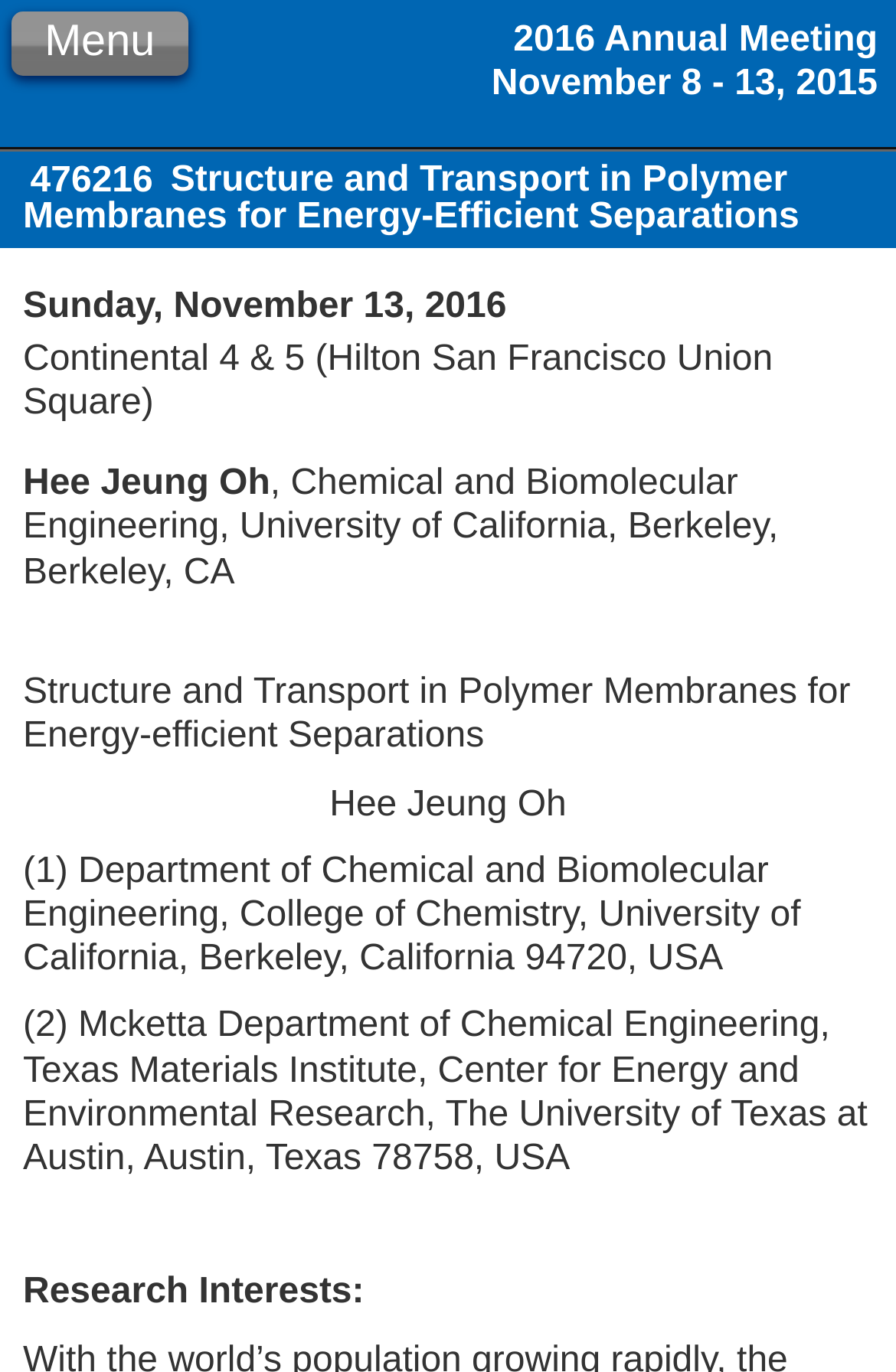What is the research interest of the author?
Based on the image, provide your answer in one word or phrase.

Not specified